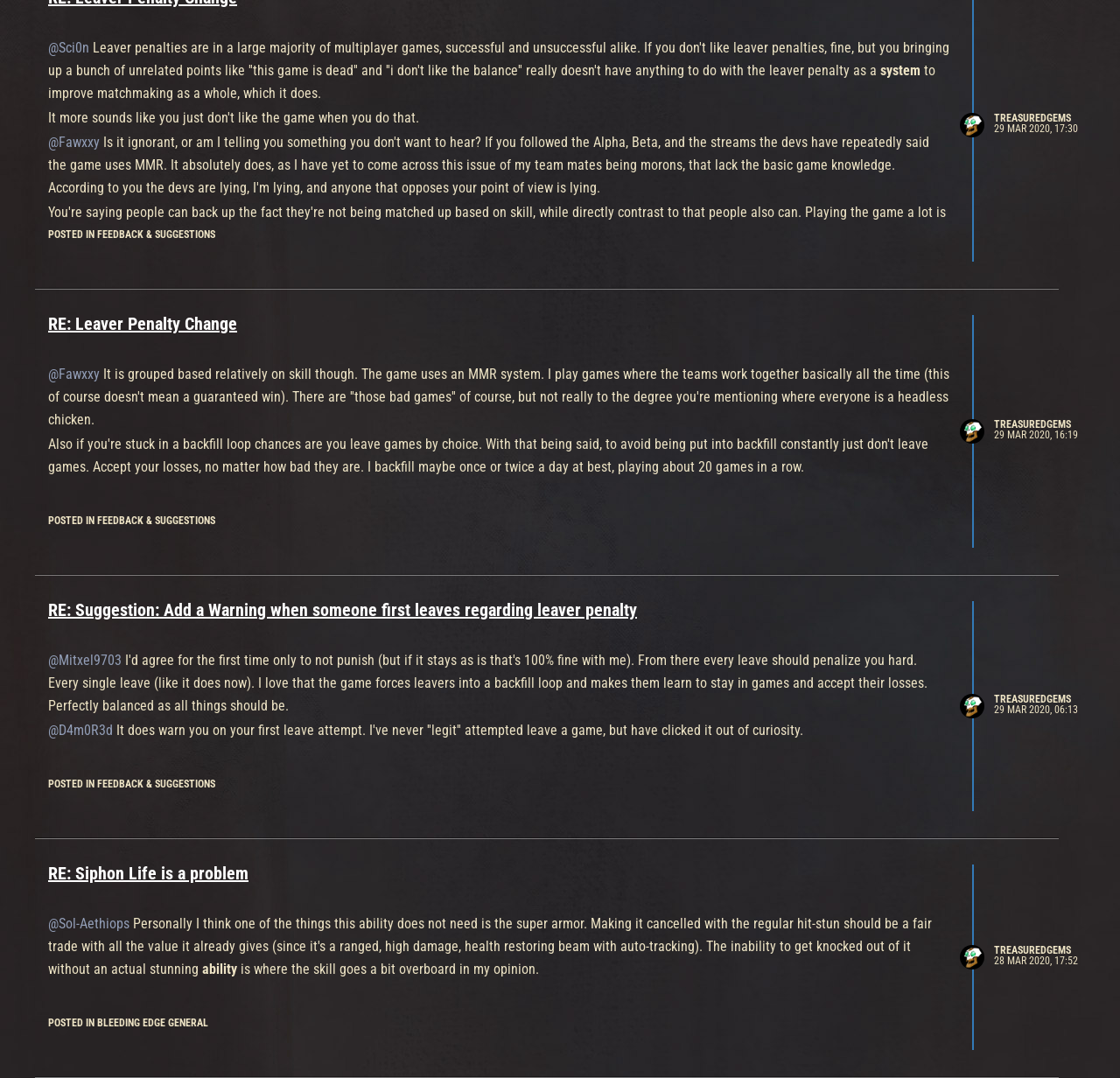Refer to the image and answer the question with as much detail as possible: What is the username of the first poster?

The first poster's username is '@Sci0n' which is mentioned in the link element with bounding box coordinates [0.043, 0.037, 0.08, 0.052]